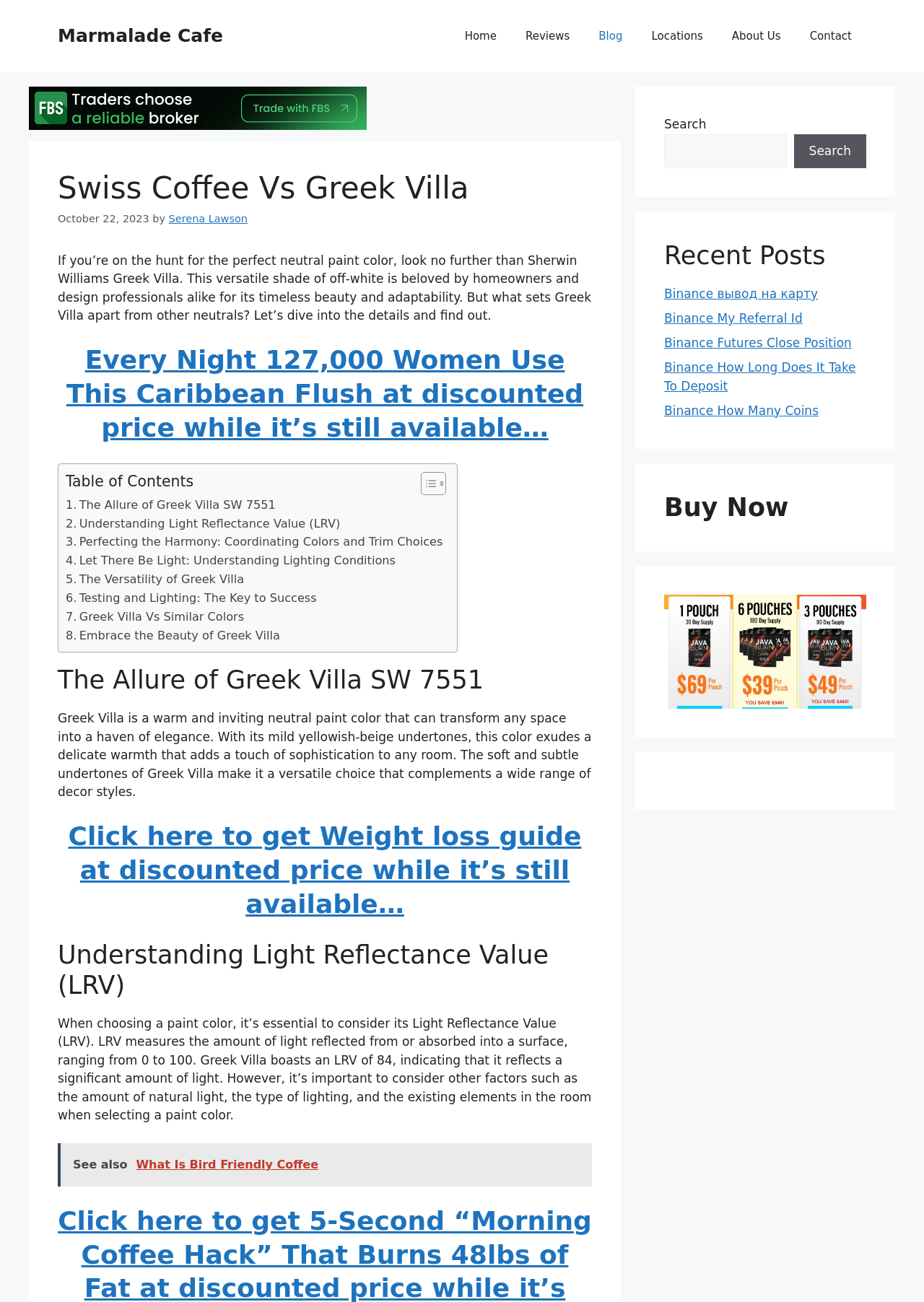Could you identify the text that serves as the heading for this webpage?

Swiss Coffee Vs Greek Villa